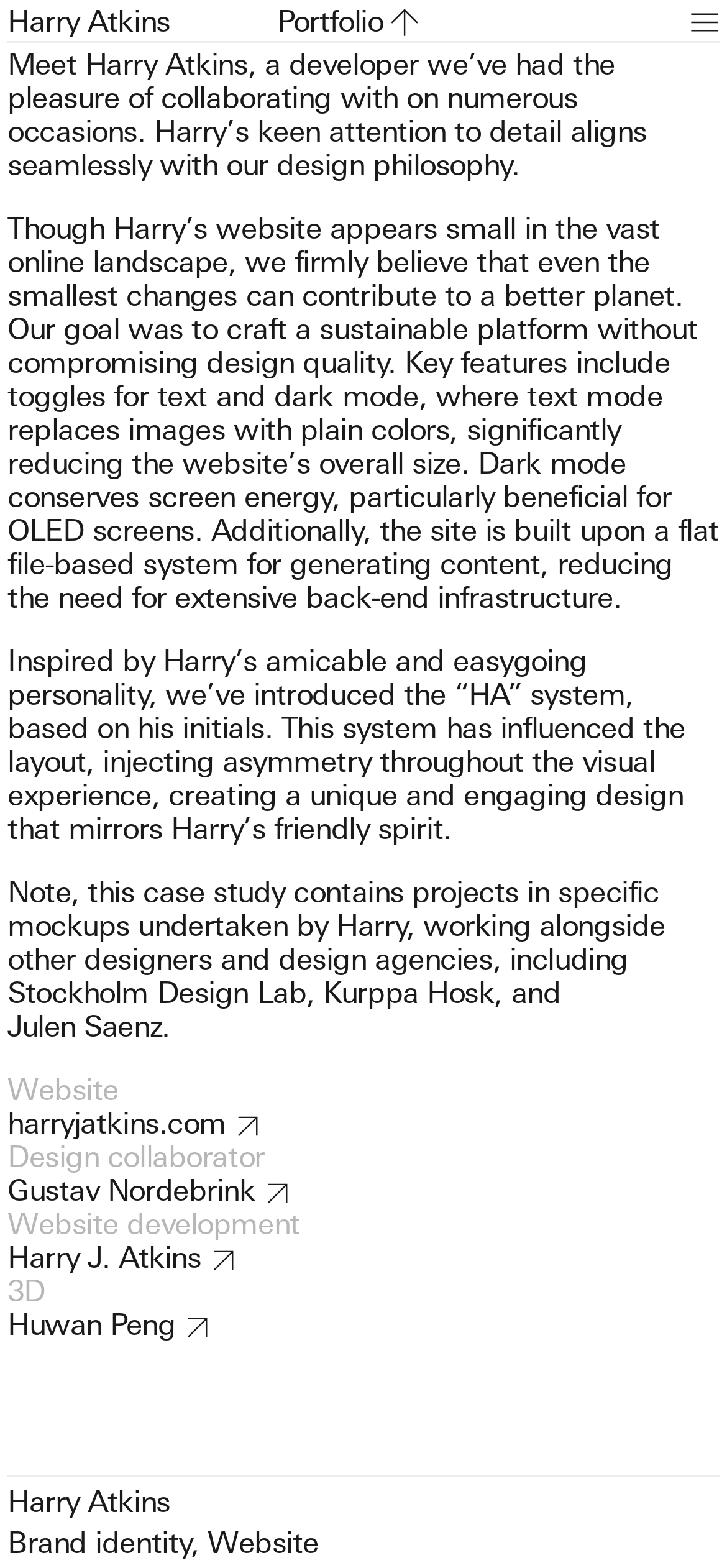Can you provide the bounding box coordinates for the element that should be clicked to implement the instruction: "Browse projects"?

[0.01, 0.321, 0.109, 0.334]